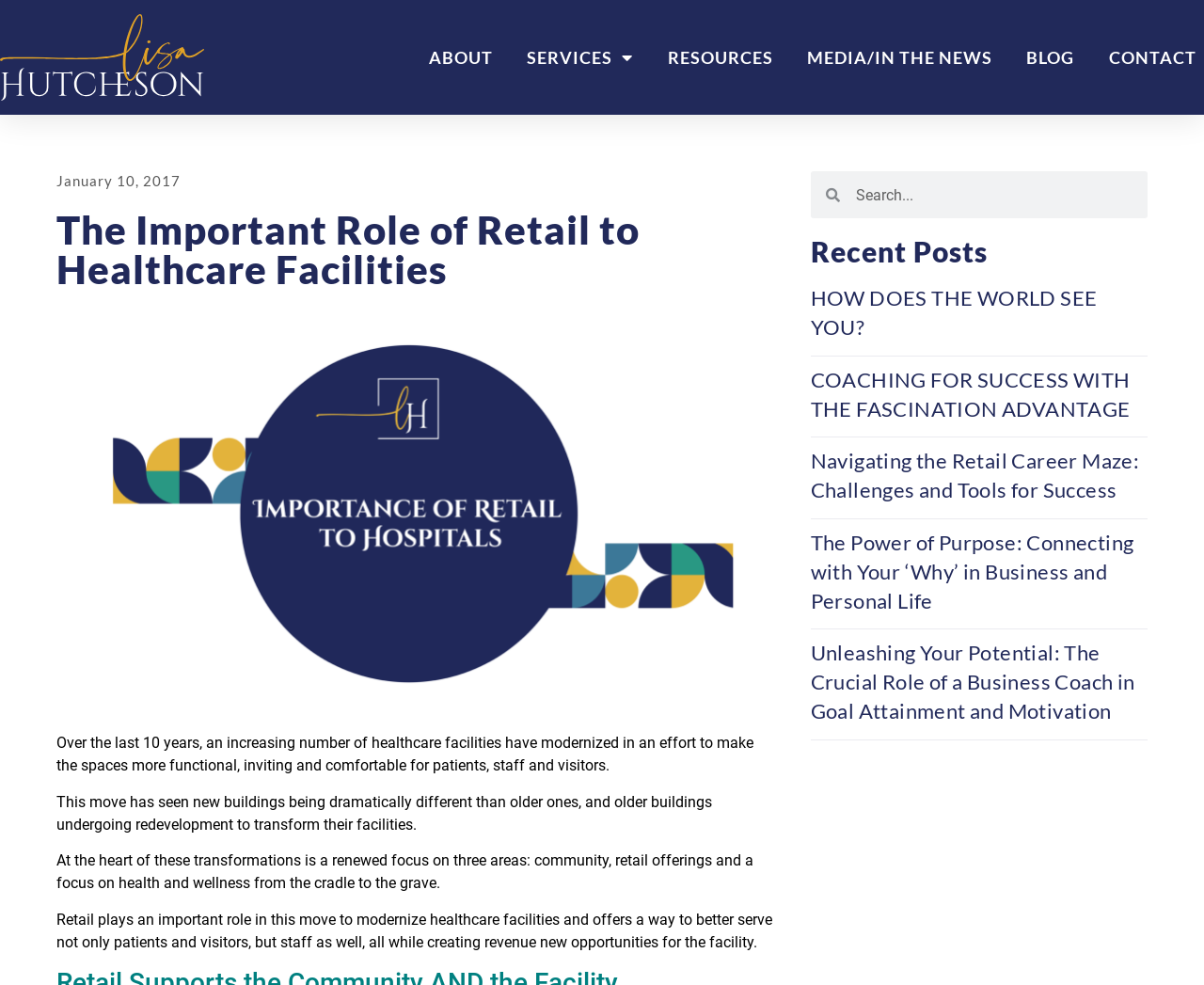How many recent posts are there?
Please provide a single word or phrase based on the screenshot.

4